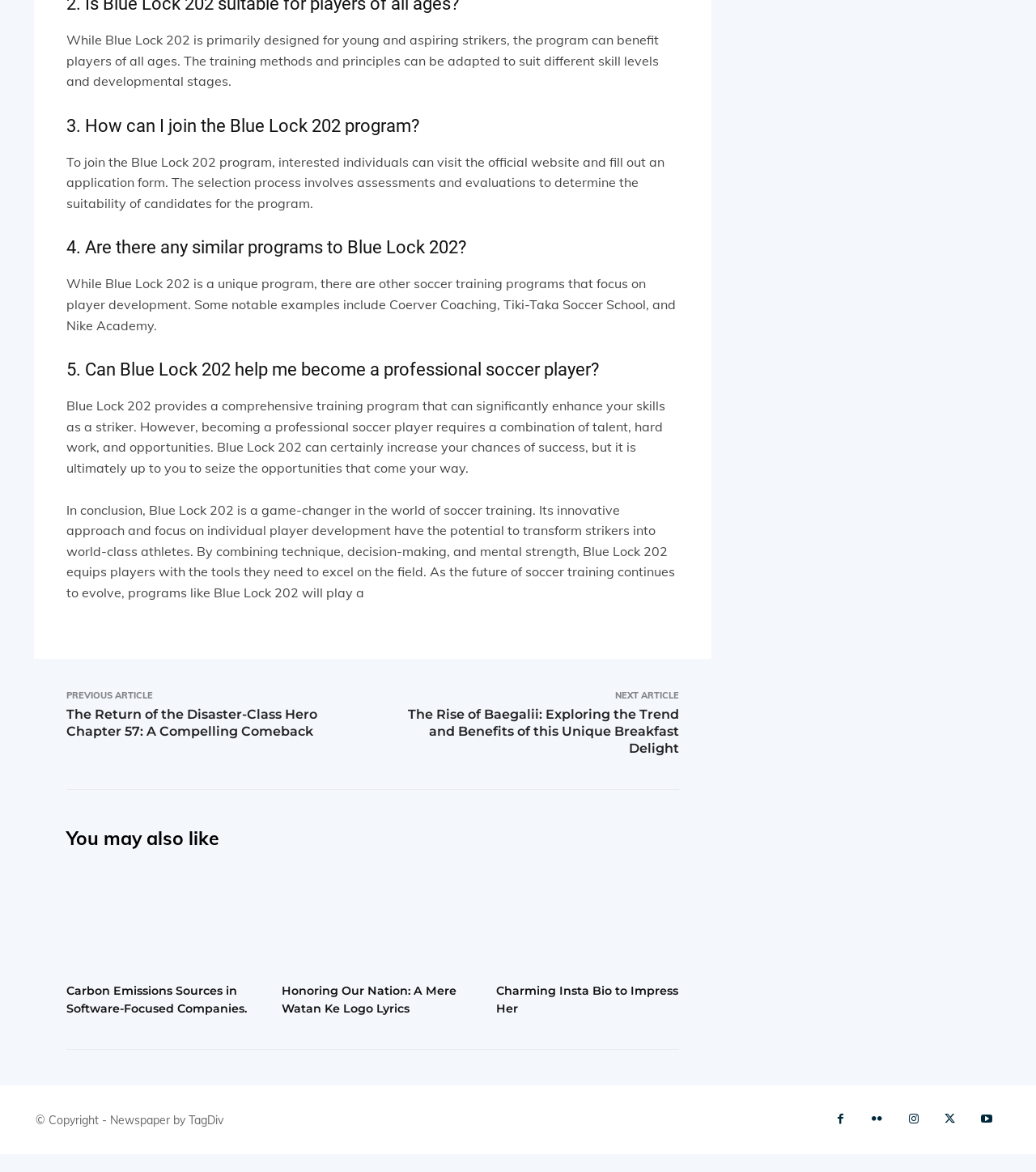What is the purpose of the Blue Lock 202 program?
Refer to the image and give a detailed answer to the question.

The purpose of the Blue Lock 202 program is to transform strikers into world-class athletes by combining technique, decision-making, and mental strength, equipping players with the tools they need to excel on the field.